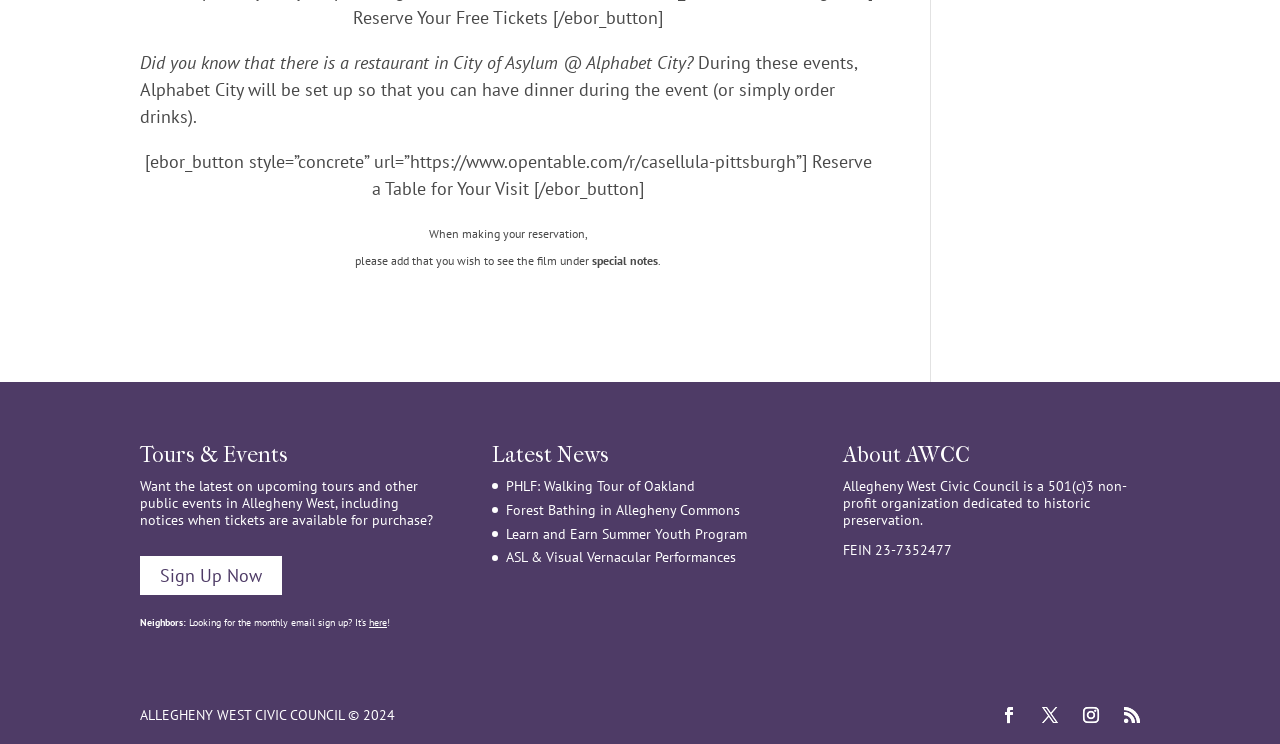Show the bounding box coordinates for the HTML element described as: "X".

[0.814, 0.945, 0.827, 0.981]